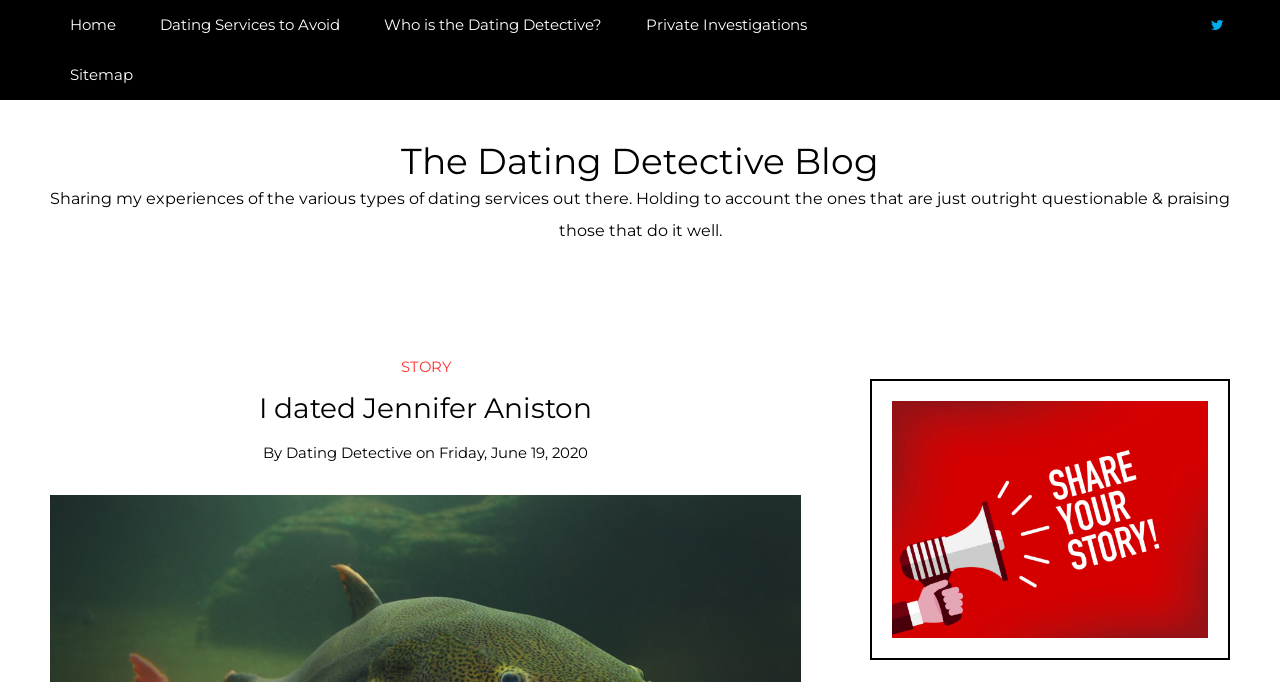Provide a brief response to the question below using one word or phrase:
What is the purpose of the blog?

Sharing dating experiences